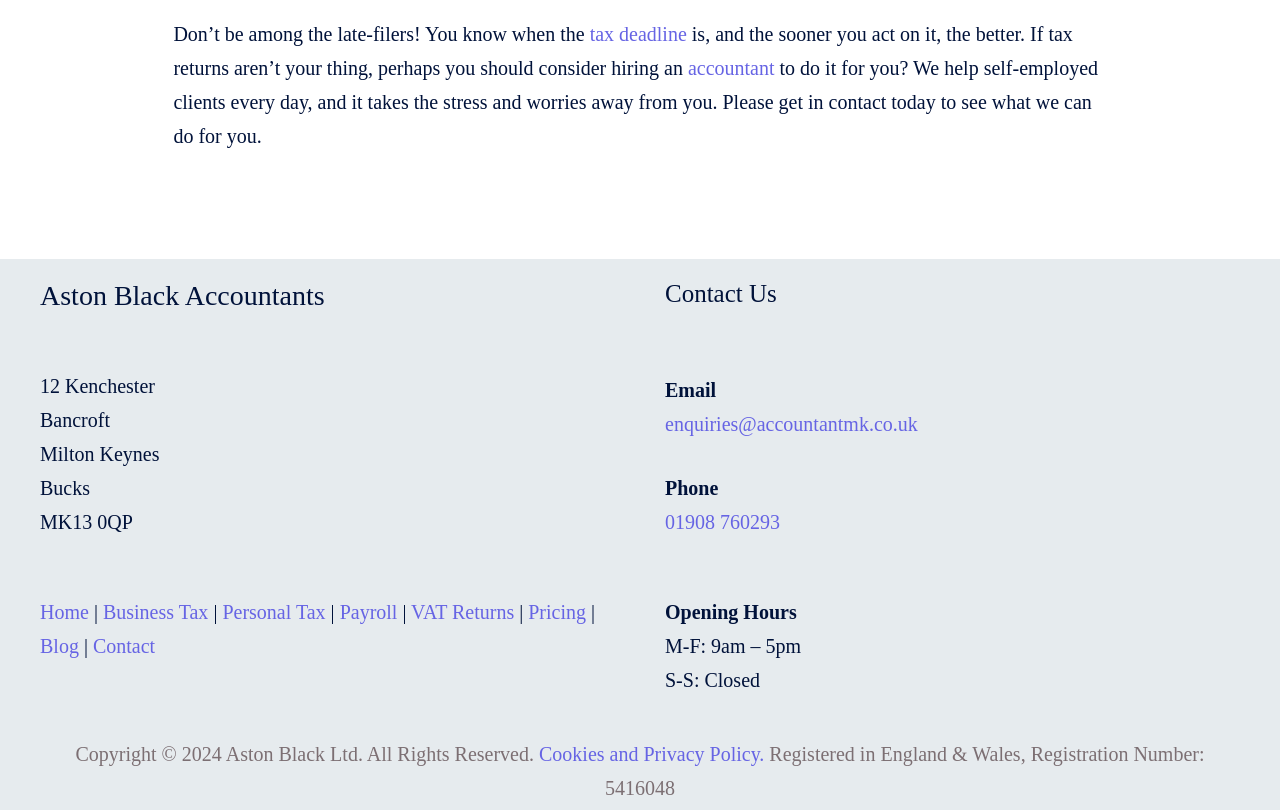Given the description: "Cookies and Privacy Policy.", determine the bounding box coordinates of the UI element. The coordinates should be formatted as four float numbers between 0 and 1, [left, top, right, bottom].

[0.421, 0.918, 0.597, 0.945]